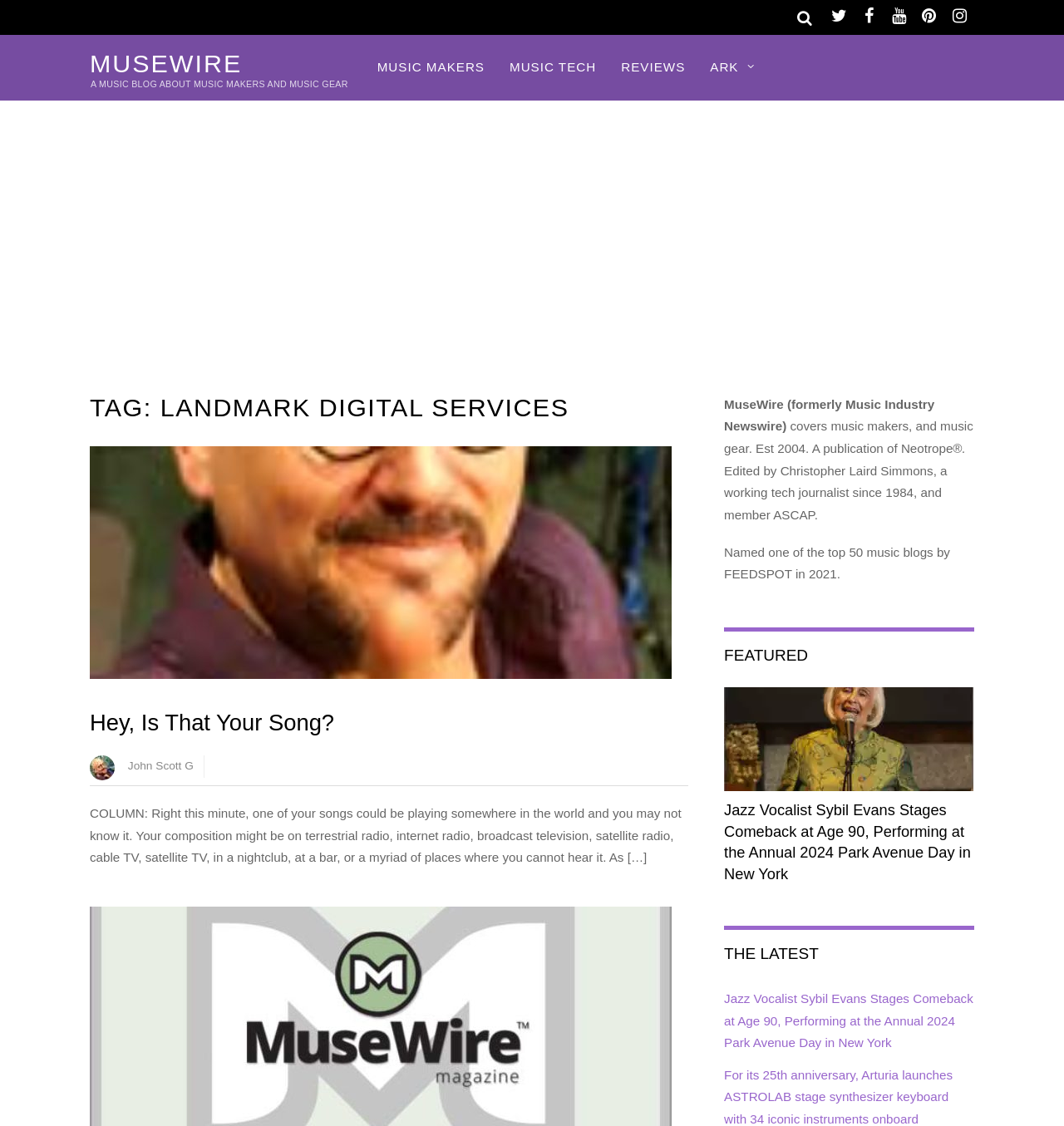What year was MuseWire named one of the top 50 music blogs?
Provide an in-depth and detailed explanation in response to the question.

The year can be found in the static text element 'Named one of the top 50 music blogs by FEEDSPOT in 2021.' which is located at the bottom of the webpage.